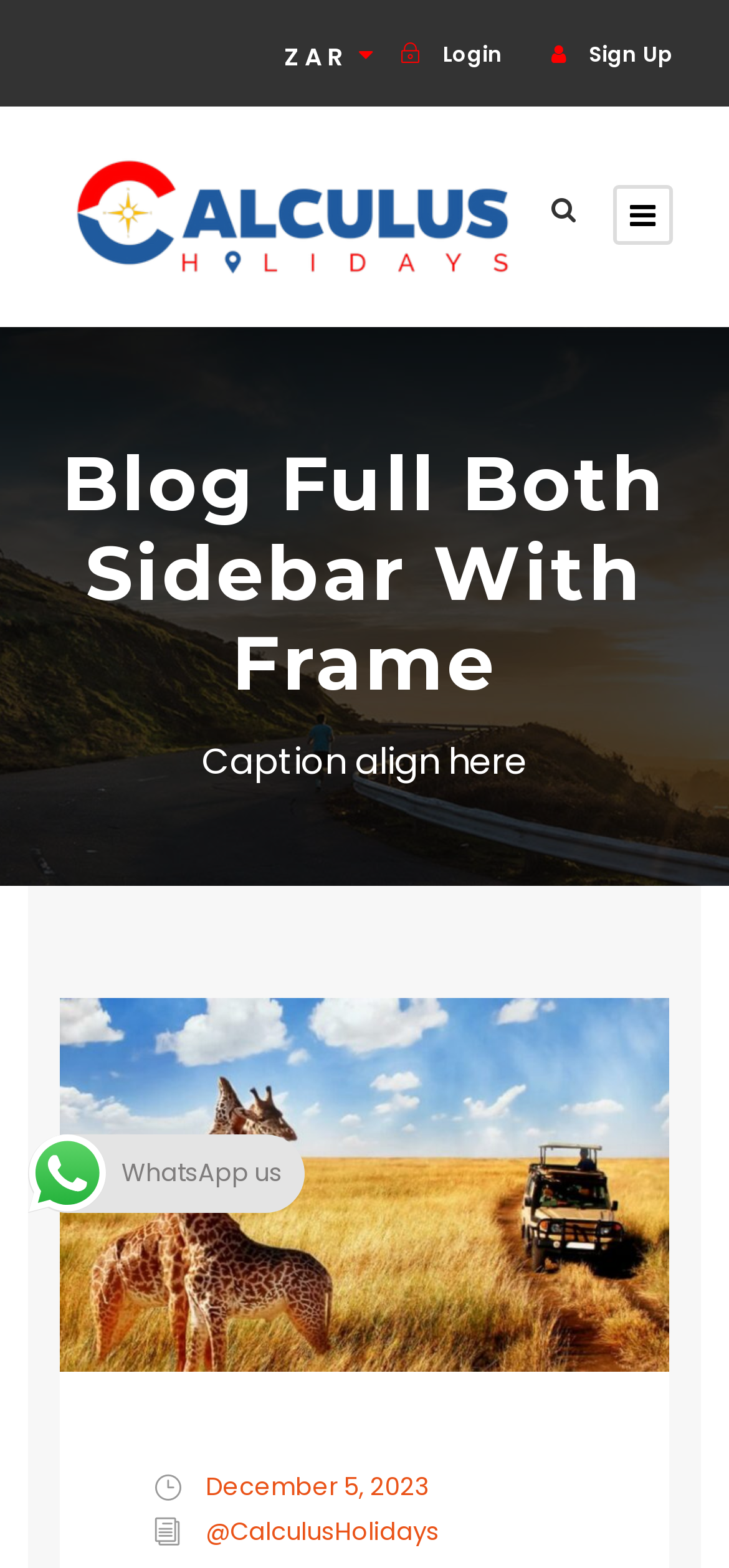Given the description of a UI element: "@CalculusHolidays", identify the bounding box coordinates of the matching element in the webpage screenshot.

[0.282, 0.965, 0.603, 0.988]